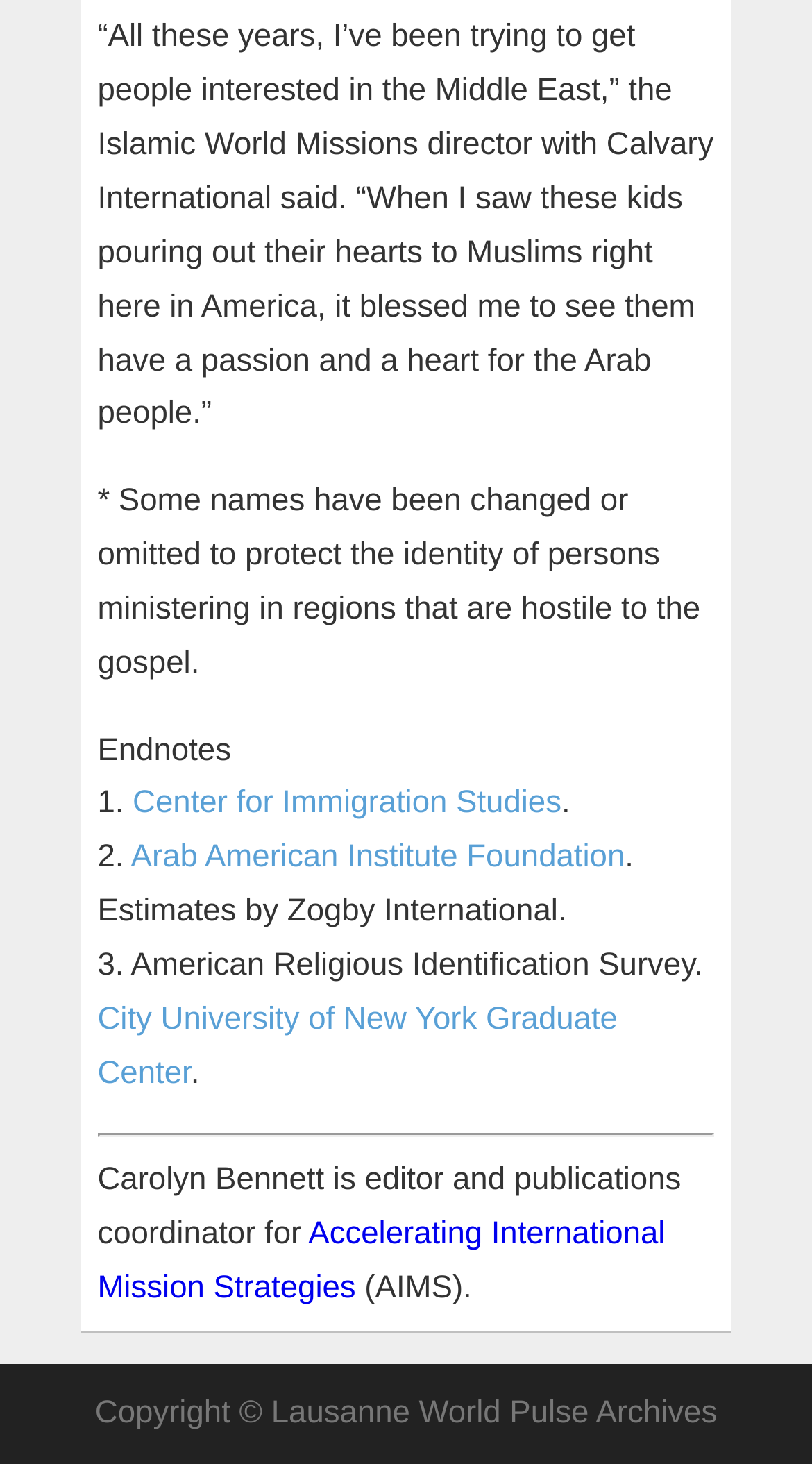What is the purpose of the asterisk symbol in the second sentence? Please answer the question using a single word or phrase based on the image.

To indicate names have been changed or omitted